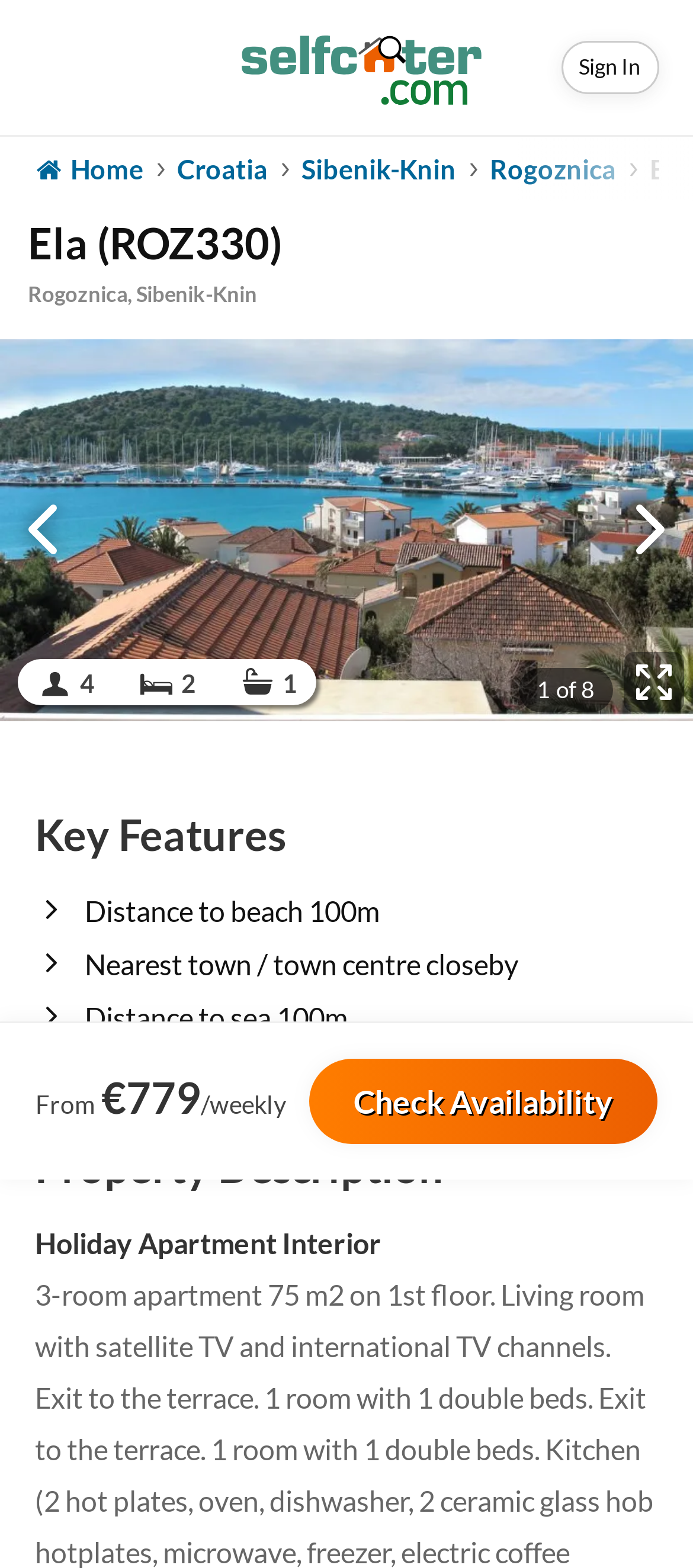Please specify the bounding box coordinates in the format (top-left x, top-left y, bottom-right x, bottom-right y), with all values as floating point numbers between 0 and 1. Identify the bounding box of the UI element described by: Check Availability

[0.446, 0.675, 0.949, 0.73]